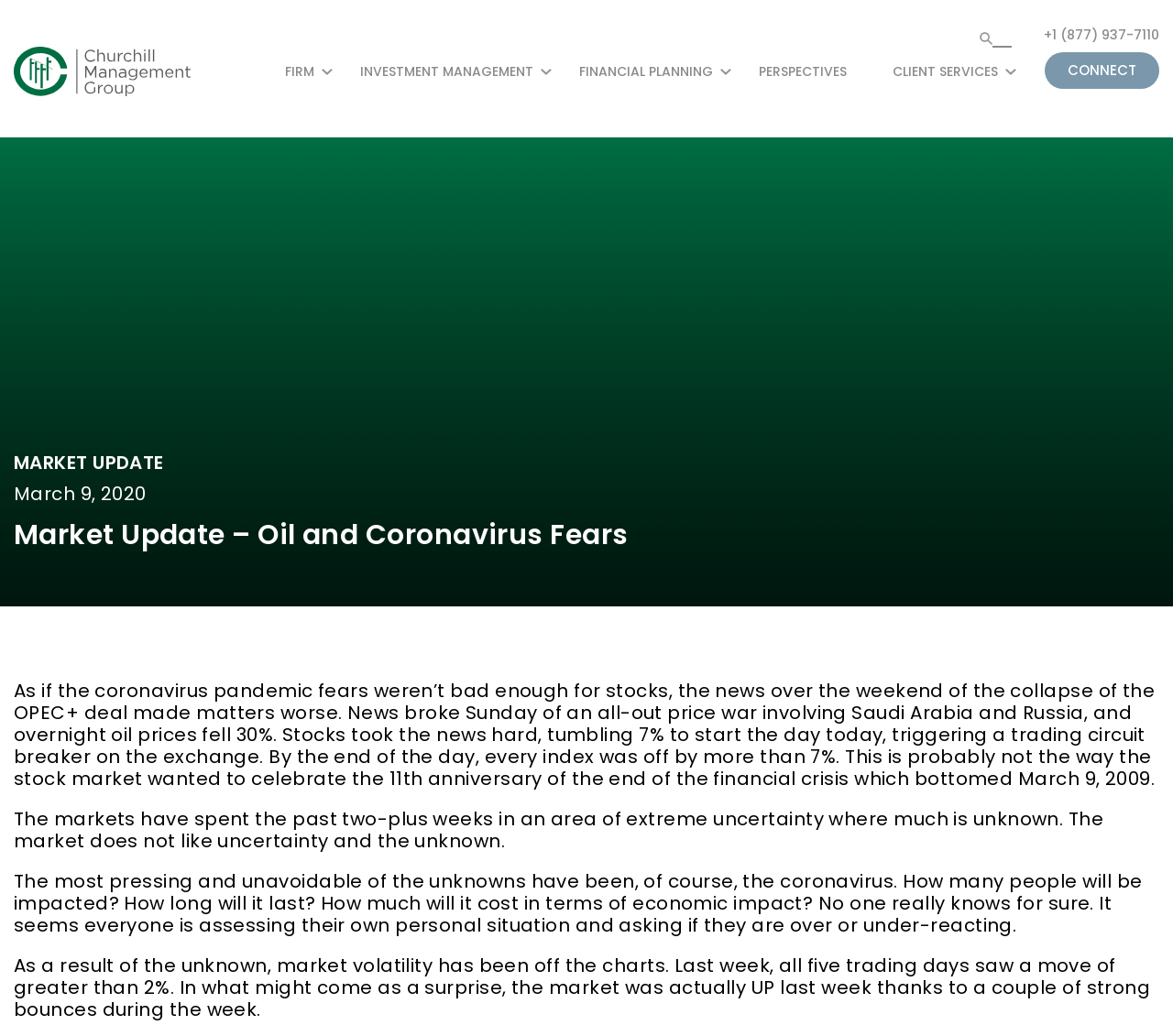What is the firm's phone number?
Look at the image and answer the question using a single word or phrase.

+1 (877) 937-7110